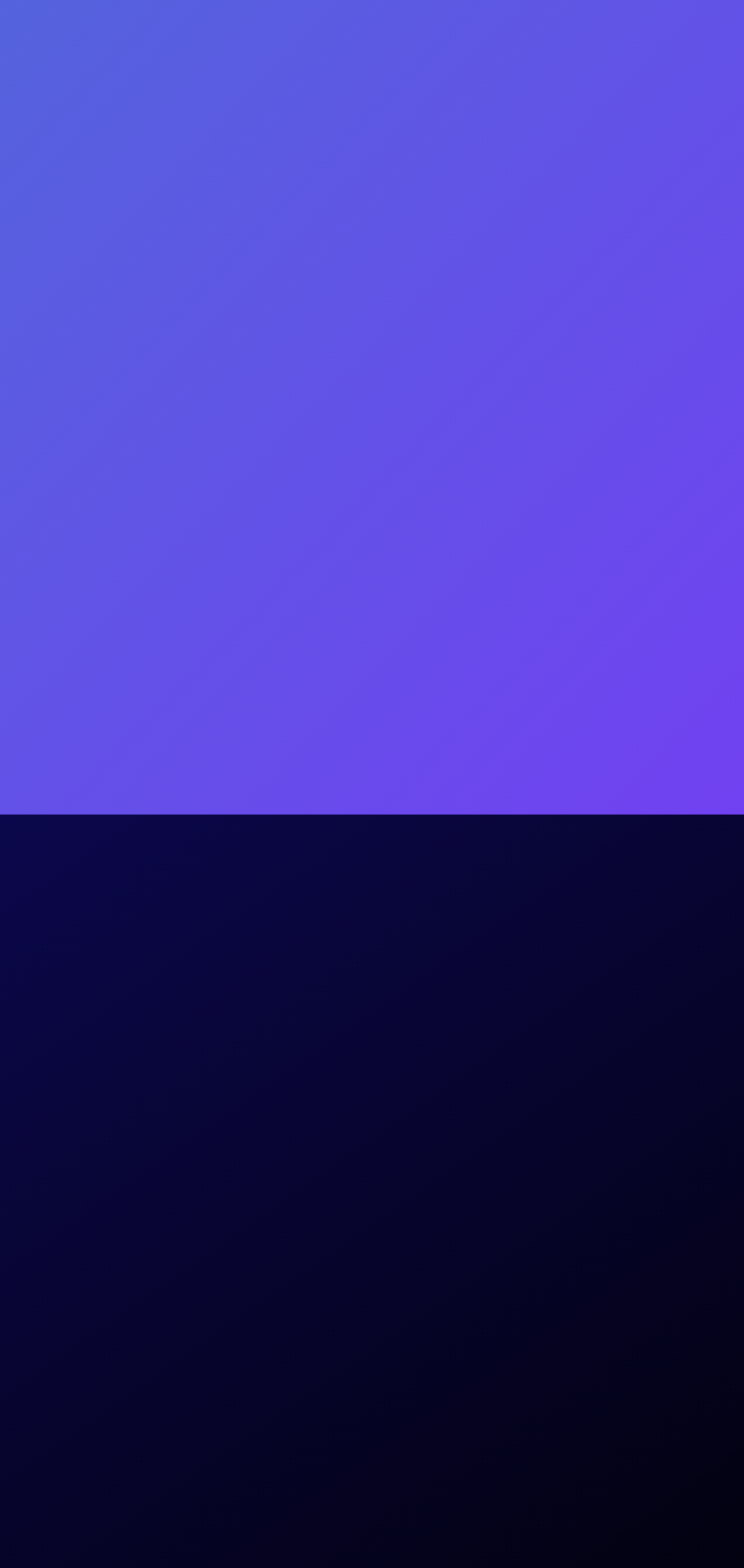Find the bounding box coordinates for the area that must be clicked to perform this action: "Go to 'Create an account'".

[0.051, 0.355, 0.949, 0.395]